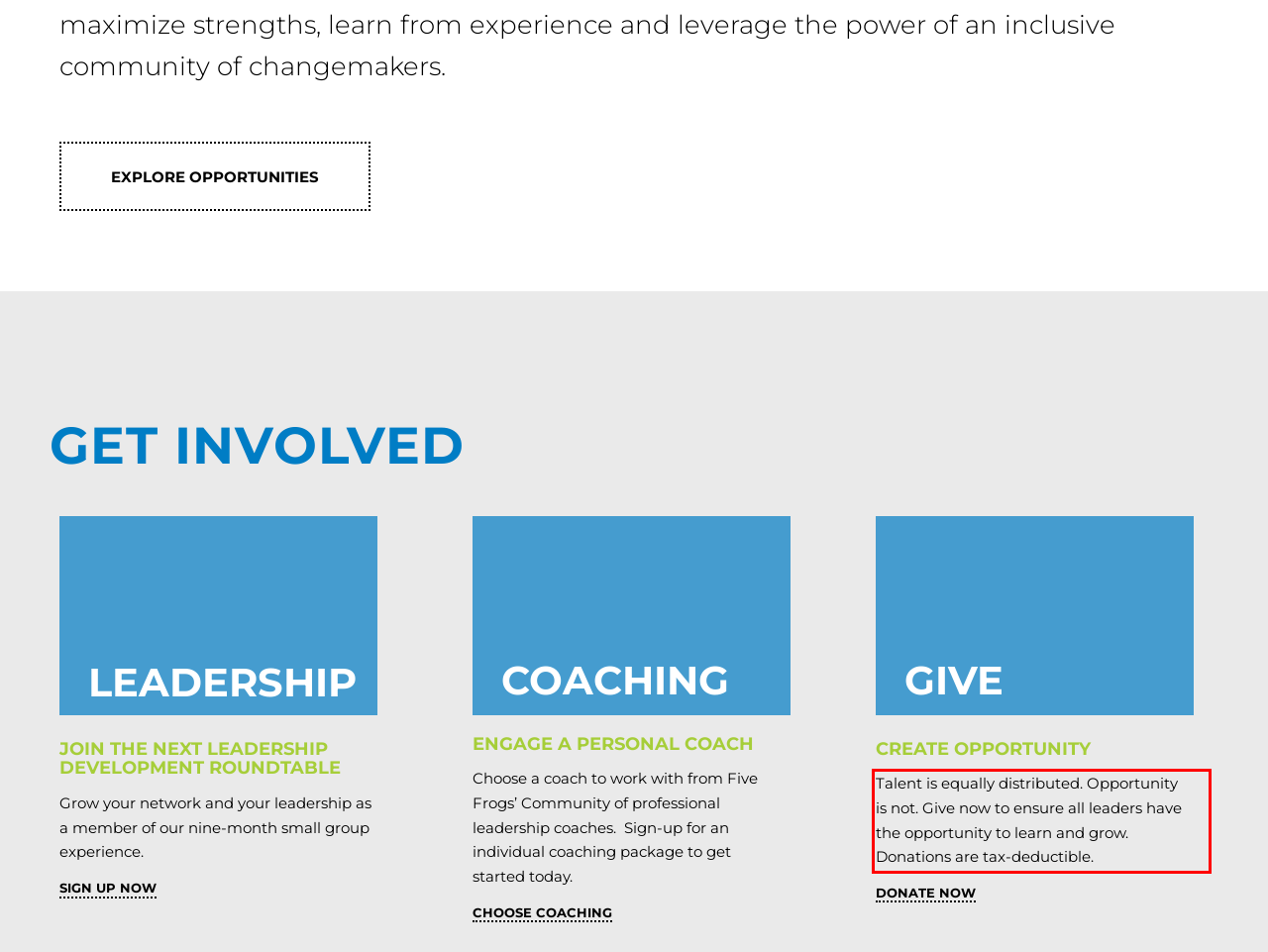Please analyze the screenshot of a webpage and extract the text content within the red bounding box using OCR.

Talent is equally distributed. Opportunity is not. Give now to ensure all leaders have the opportunity to learn and grow. Donations are tax-deductible.